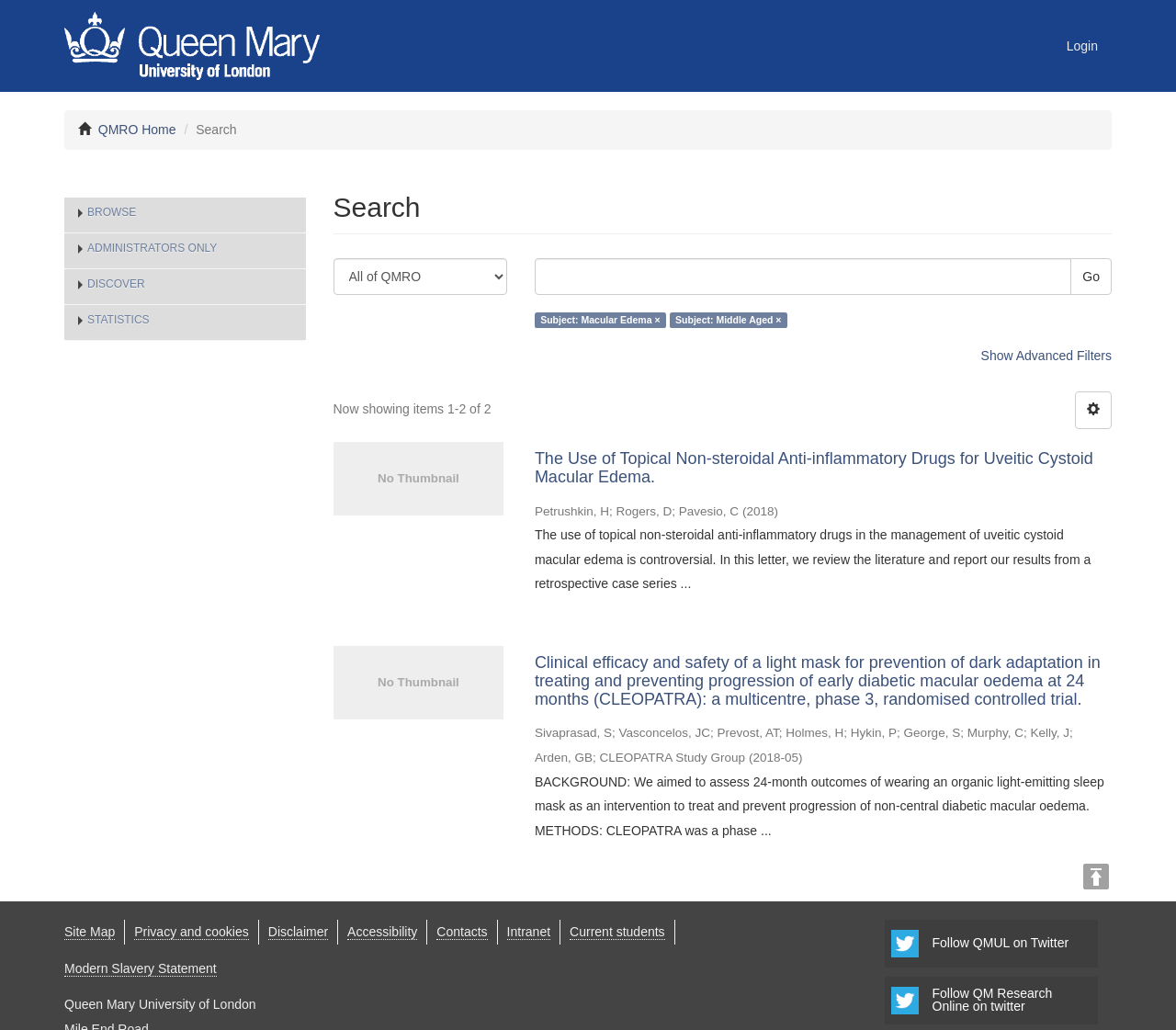What is the topic of the first search result?
Offer a detailed and full explanation in response to the question.

The first search result is about 'The Use of Topical Non-steroidal Anti-inflammatory Drugs for Uveitic Cystoid Macular Edema', which suggests that the topic is related to Macular Edema.